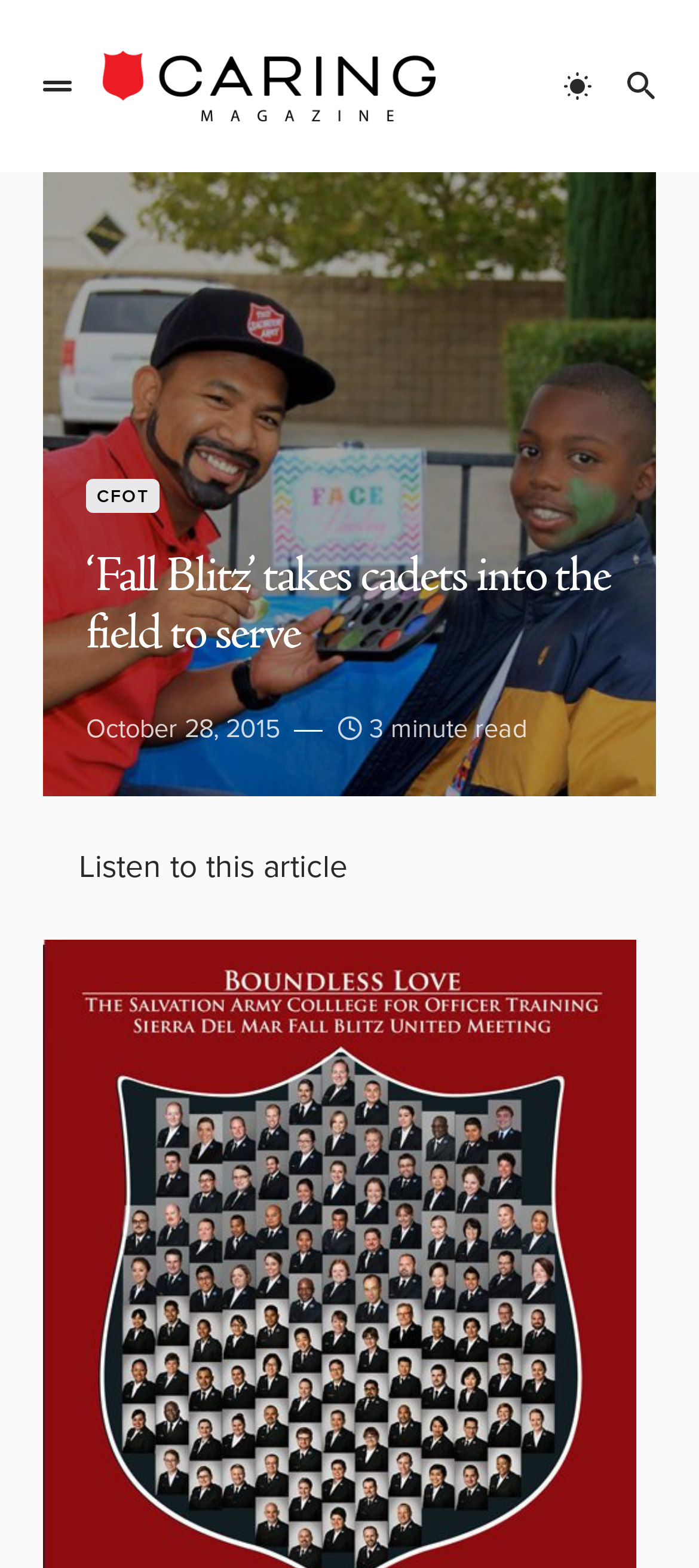How long does it take to read the article?
Analyze the image and provide a thorough answer to the question.

I found the reading time of the article by looking at the StaticText element with the text '3 minute read', which indicates that it takes 3 minutes to read the article.